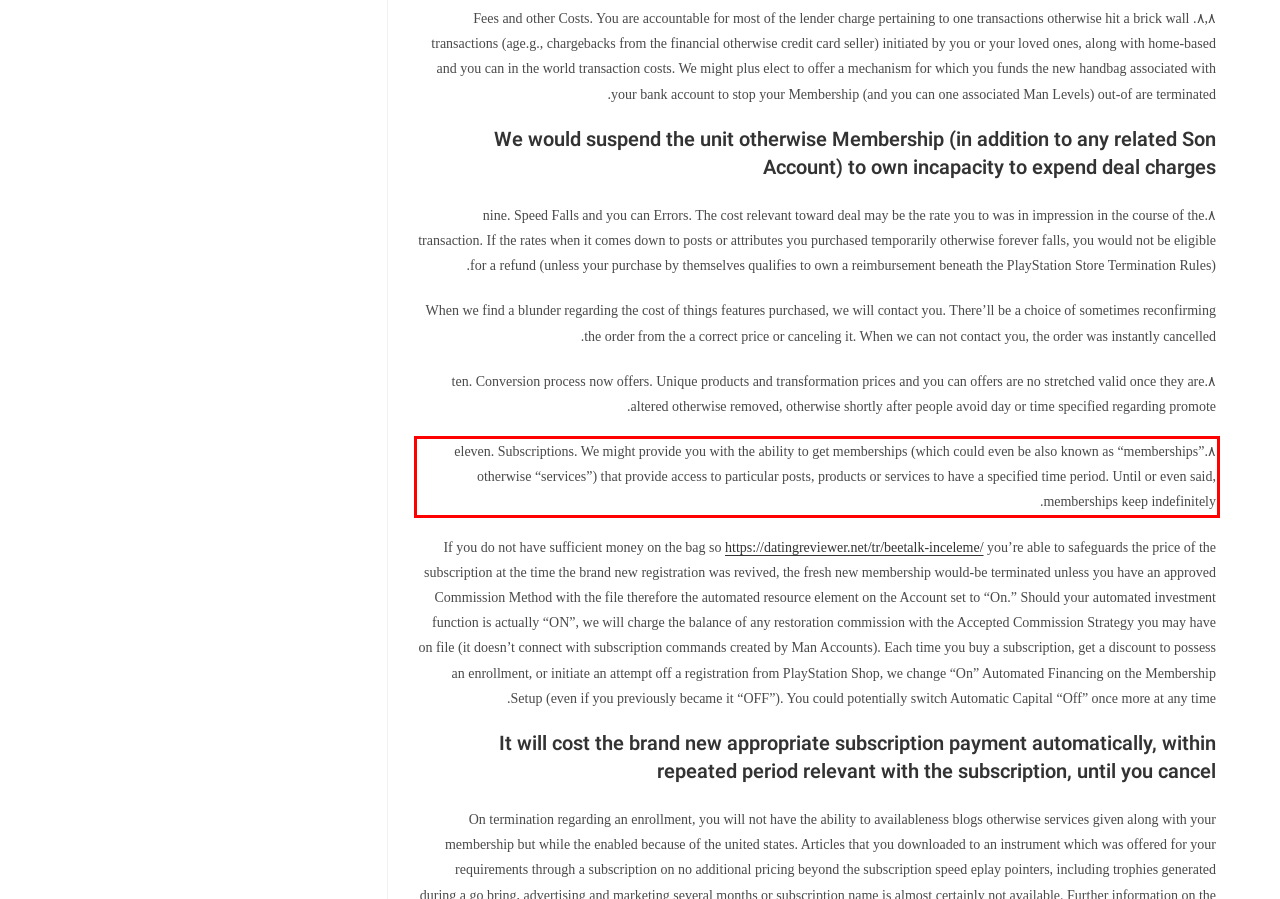Analyze the red bounding box in the provided webpage screenshot and generate the text content contained within.

۸.eleven. Subscriptions. We might provide you with the ability to get memberships (which could even be also known as “memberships” otherwise “services”) that provide access to particular posts, products or services to have a specified time period. Until or even said, memberships keep indefinitely.